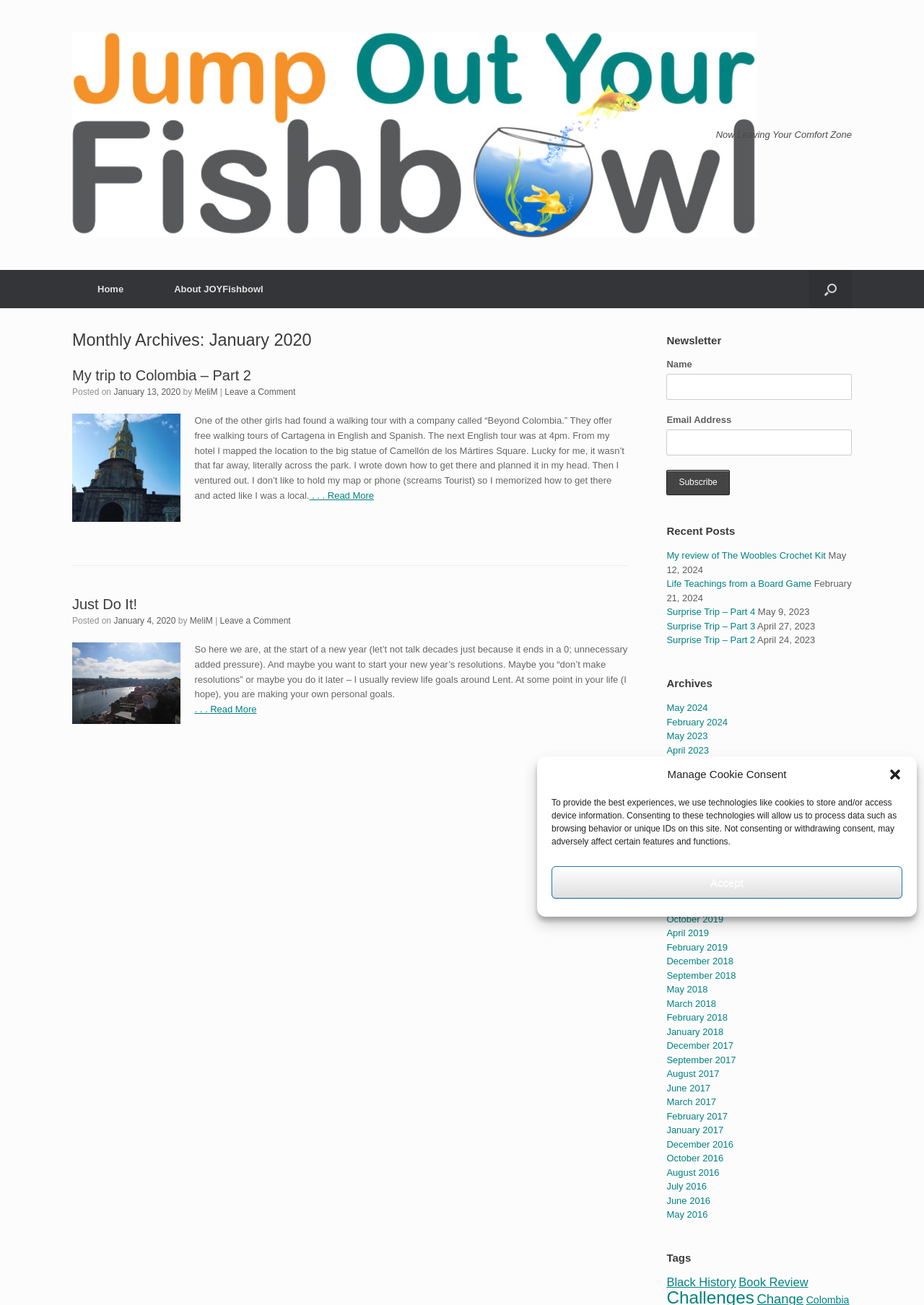Determine the bounding box coordinates of the clickable element to complete this instruction: "Click the 'Home' link". Provide the coordinates in the format of four float numbers between 0 and 1, [left, top, right, bottom].

[0.078, 0.207, 0.161, 0.236]